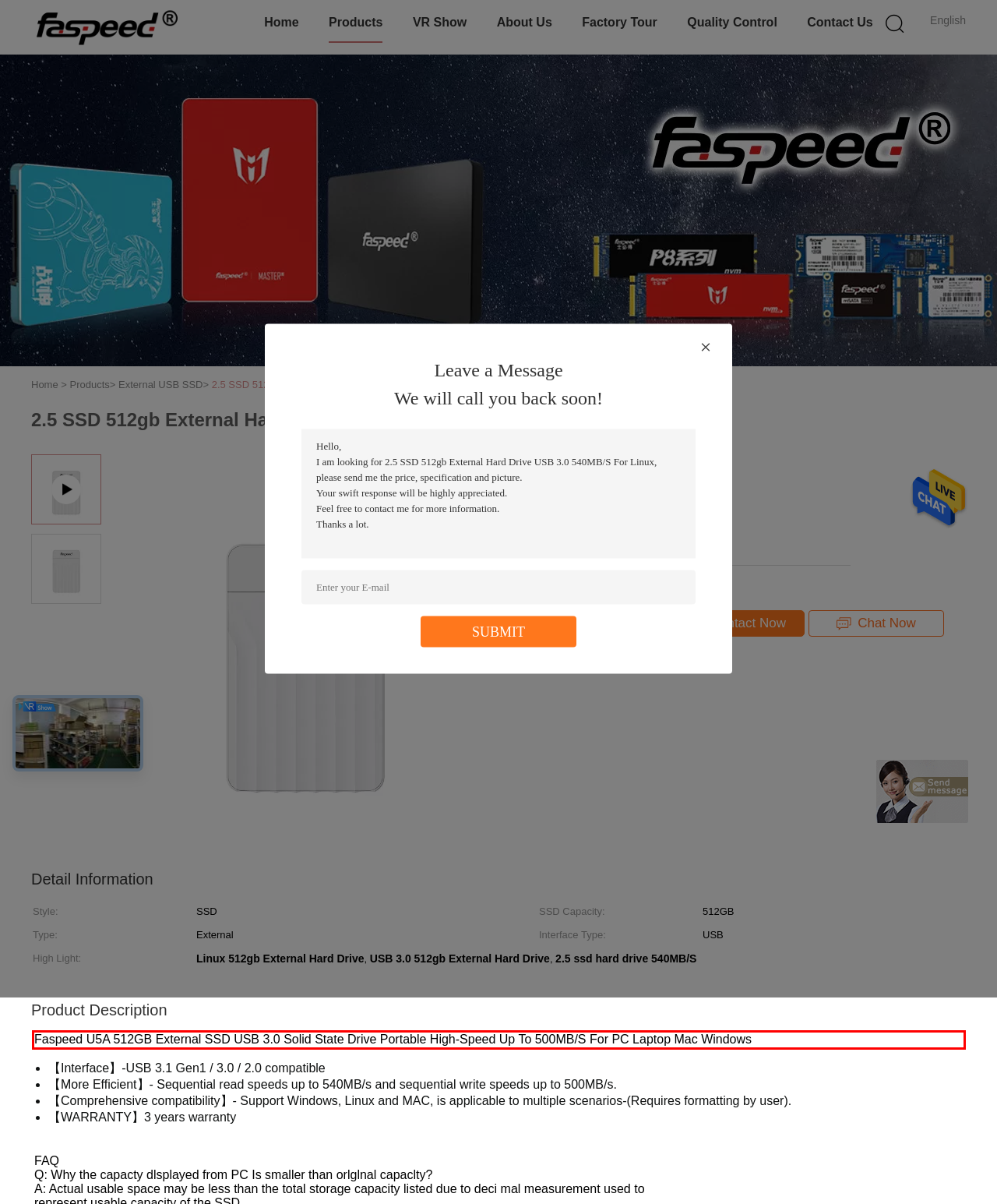In the screenshot of the webpage, find the red bounding box and perform OCR to obtain the text content restricted within this red bounding box.

Faspeed U5A 512GB External SSD USB 3.0 Solid State Drive Portable High-Speed Up To 500MB/S For PC Laptop Mac Windows